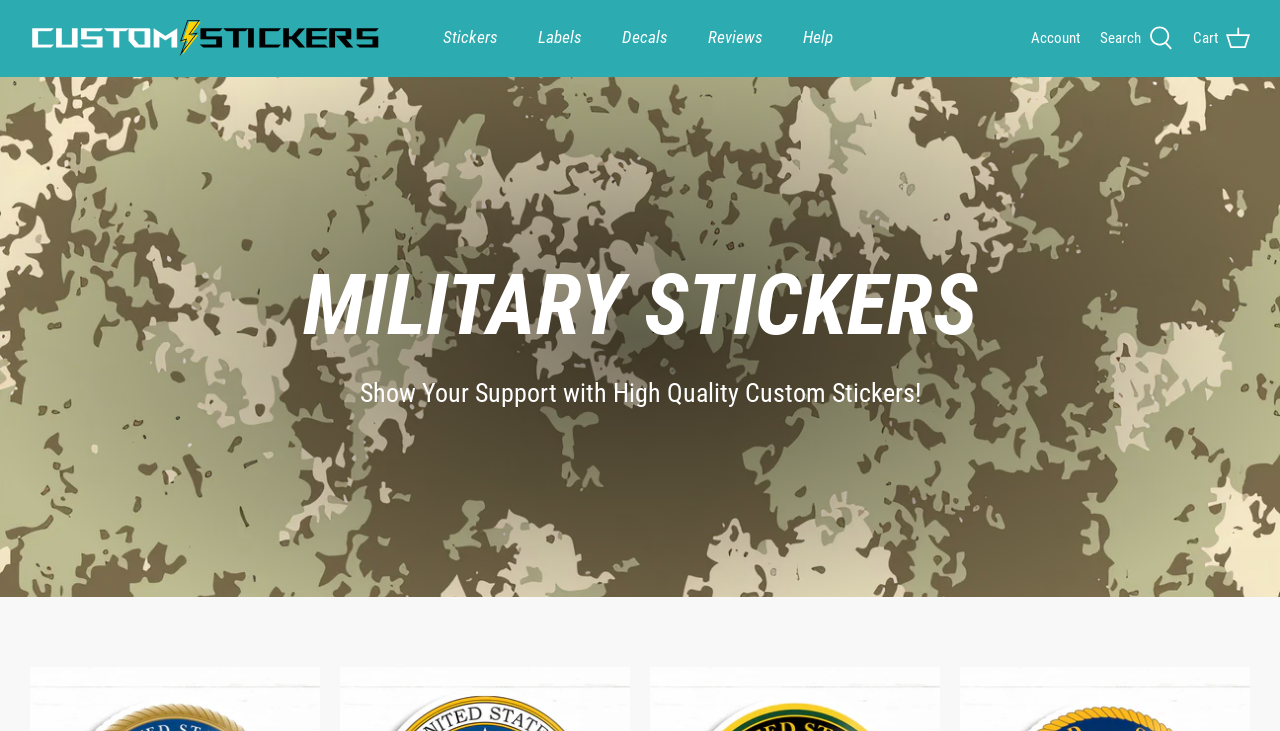Identify the bounding box coordinates for the region of the element that should be clicked to carry out the instruction: "select military stickers option". The bounding box coordinates should be four float numbers between 0 and 1, i.e., [left, top, right, bottom].

[0.0, 0.105, 1.0, 0.817]